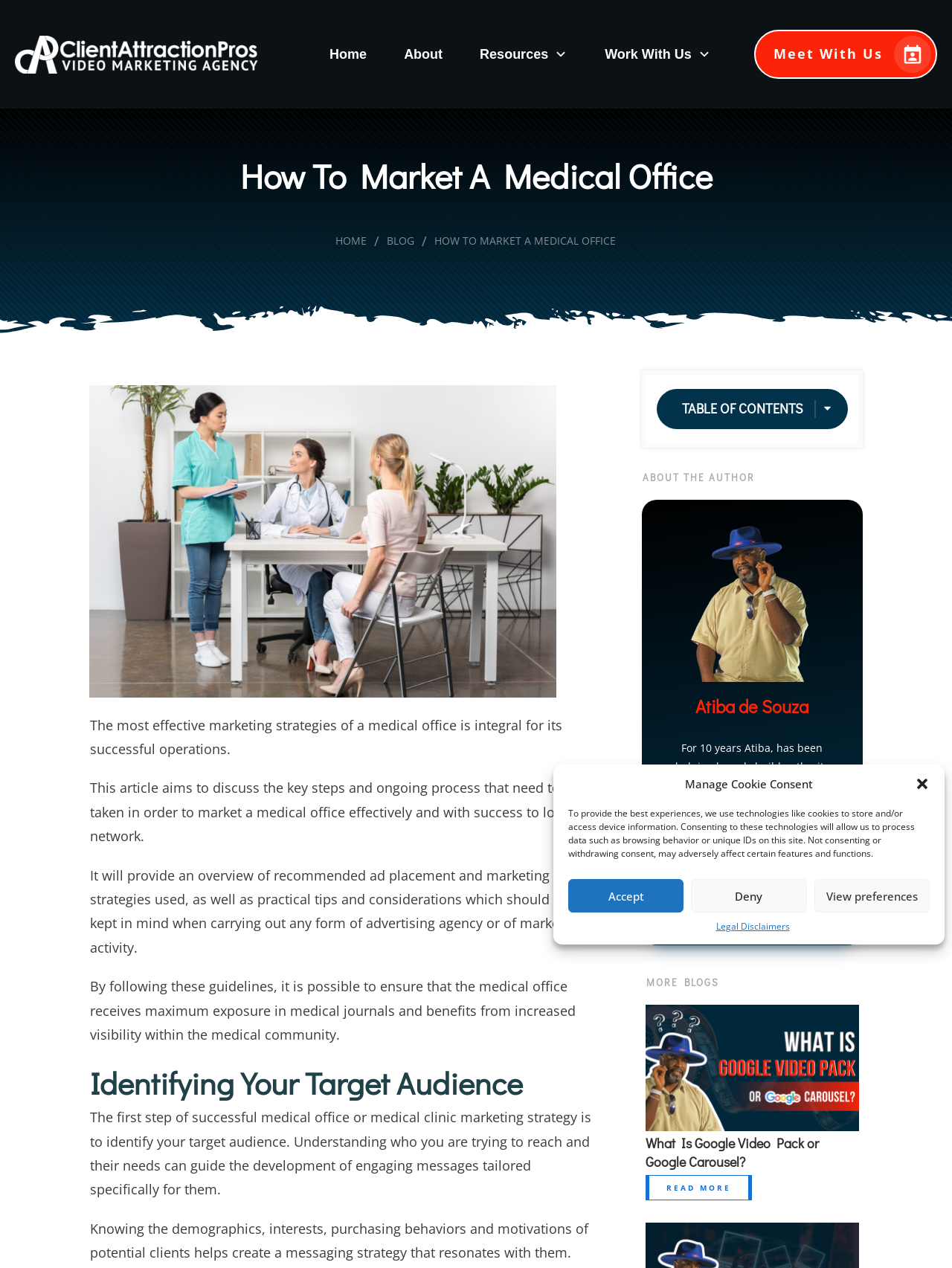Using the provided element description, identify the bounding box coordinates as (top-left x, top-left y, bottom-right x, bottom-right y). Ensure all values are between 0 and 1. Description: Home

[0.352, 0.181, 0.385, 0.2]